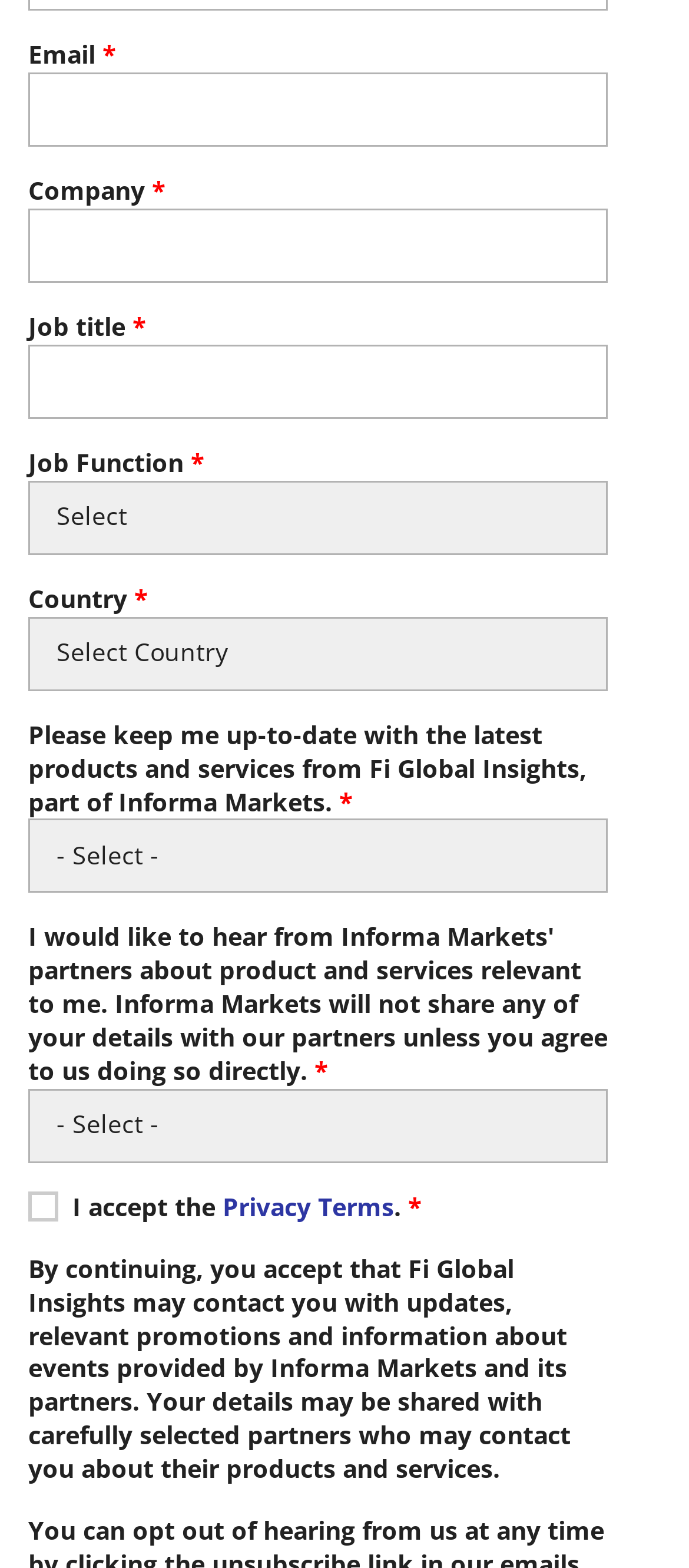What is the company mentioned in the text?
Look at the image and provide a short answer using one word or a phrase.

Informa Markets